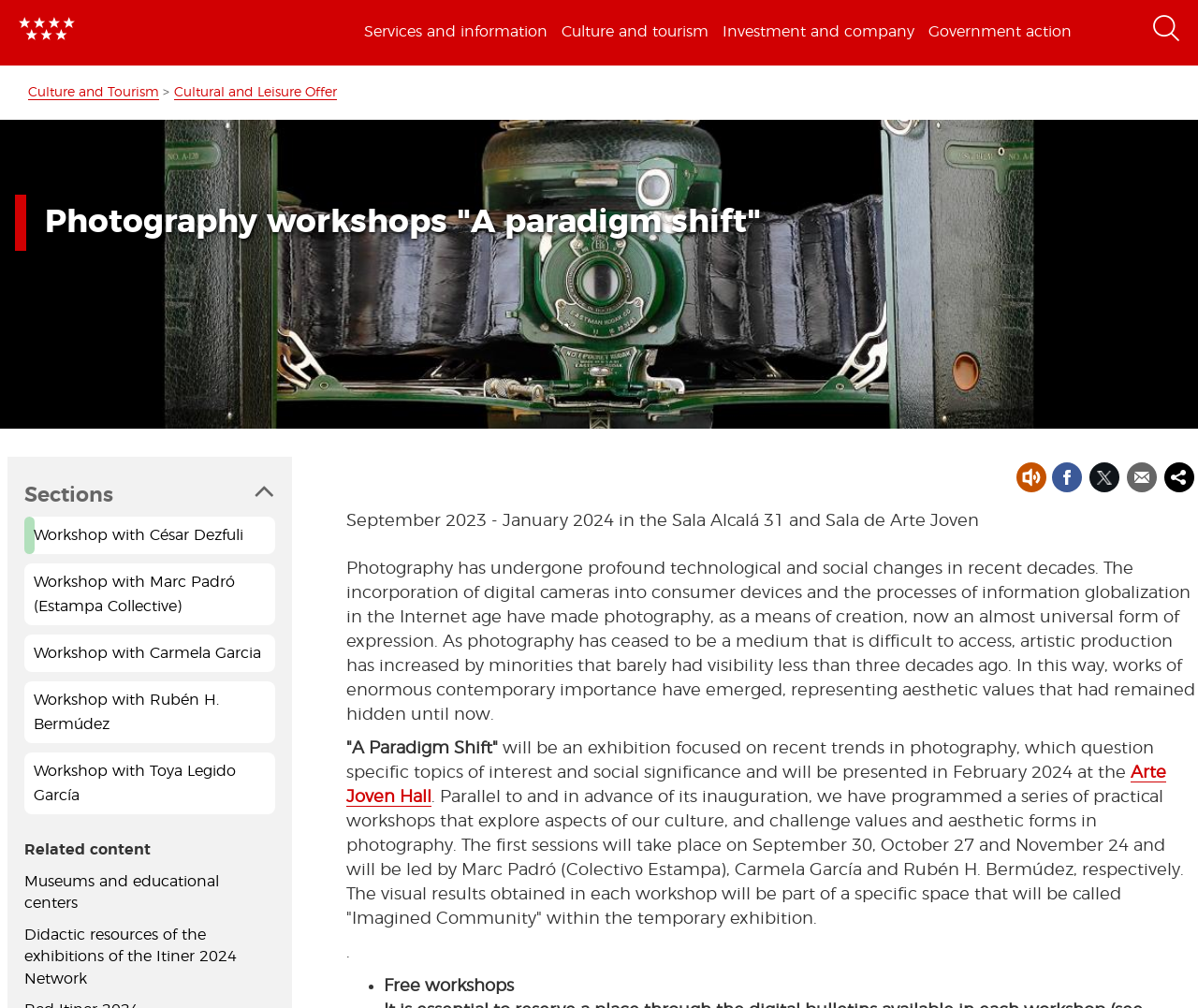Locate the bounding box coordinates of the clickable area to execute the instruction: "Listen to the page using the 'Escuchar' button". Provide the coordinates as four float numbers between 0 and 1, represented as [left, top, right, bottom].

[0.848, 0.459, 0.873, 0.488]